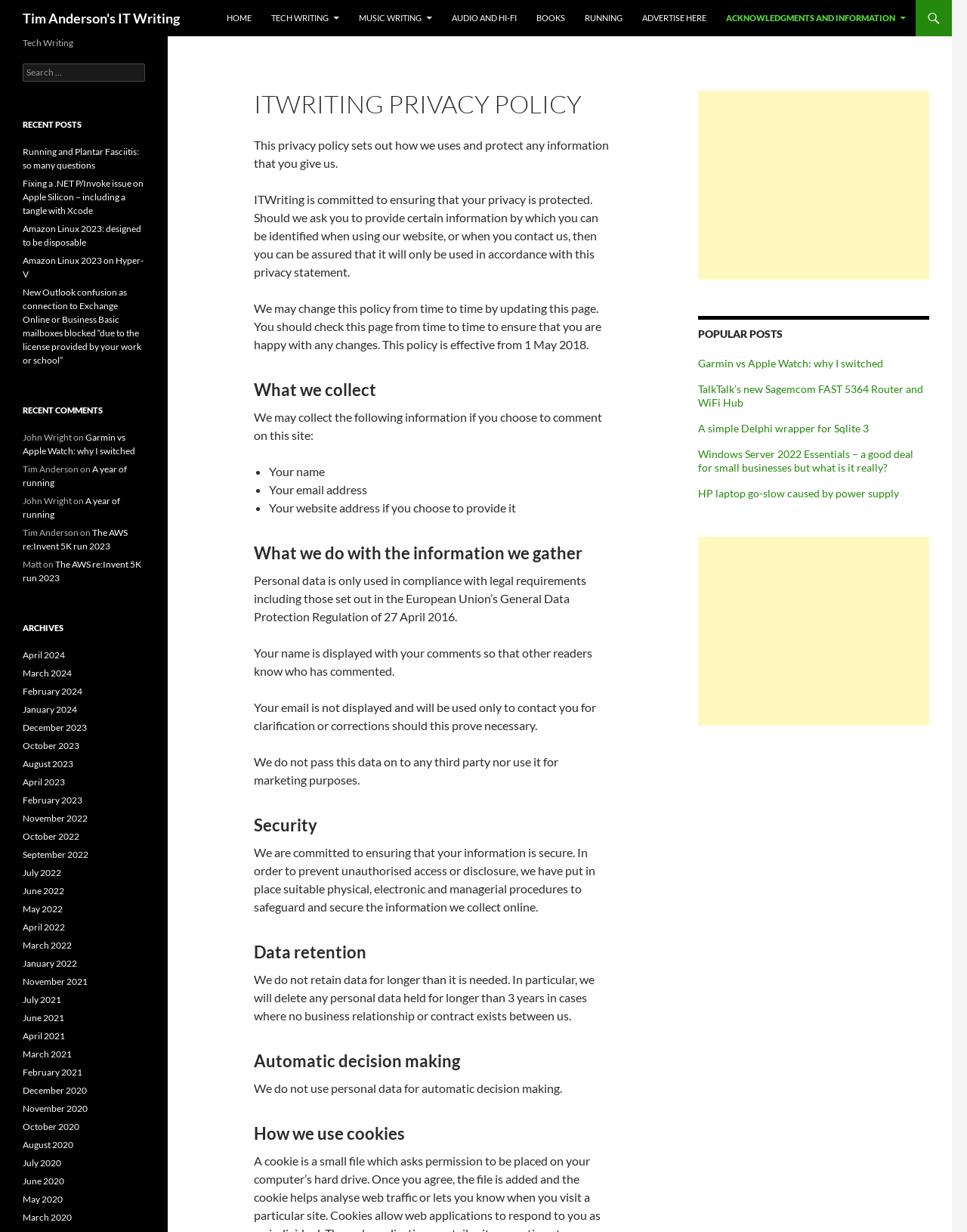Determine the bounding box coordinates for the area that needs to be clicked to fulfill this task: "Check the RECENT COMMENTS". The coordinates must be given as four float numbers between 0 and 1, i.e., [left, top, right, bottom].

[0.023, 0.328, 0.15, 0.339]